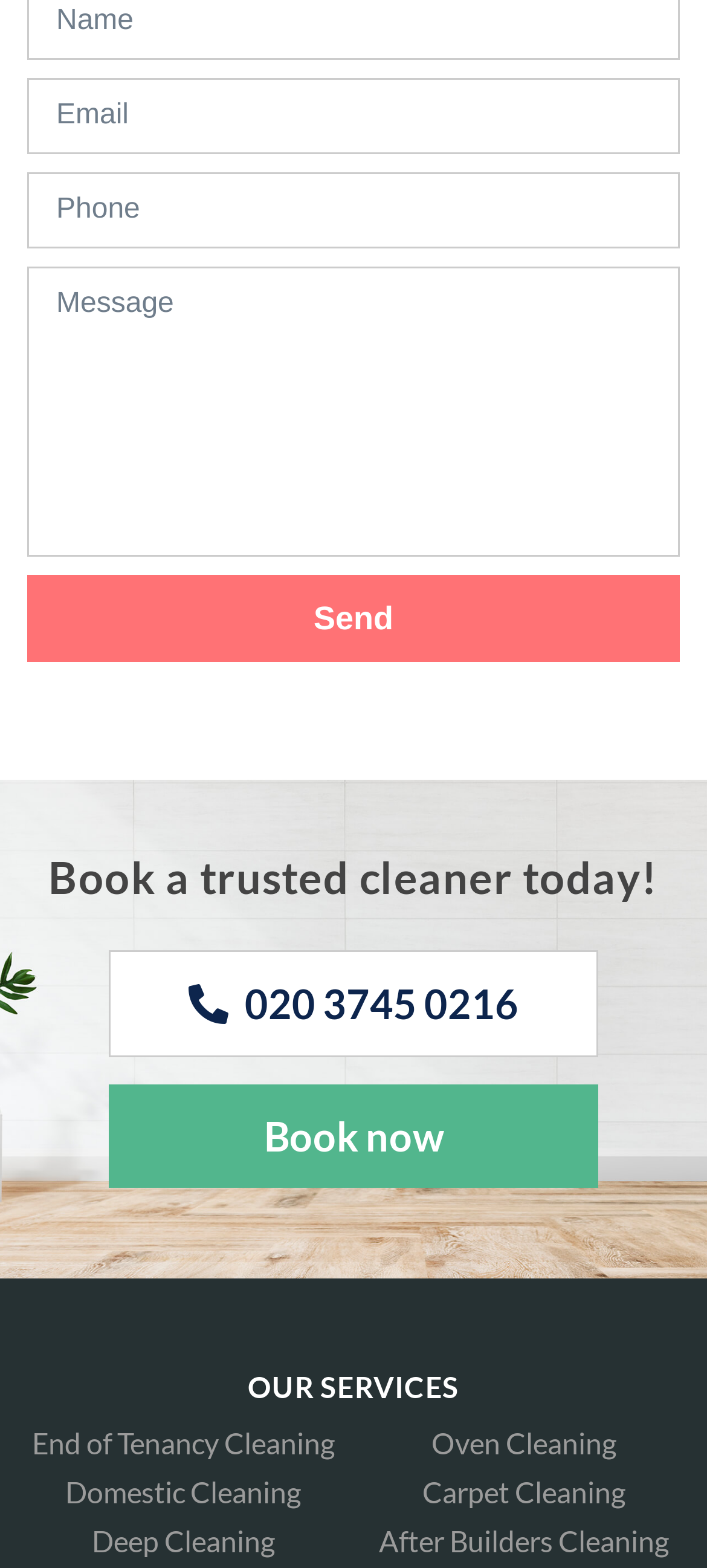Answer succinctly with a single word or phrase:
How many textboxes are there?

3